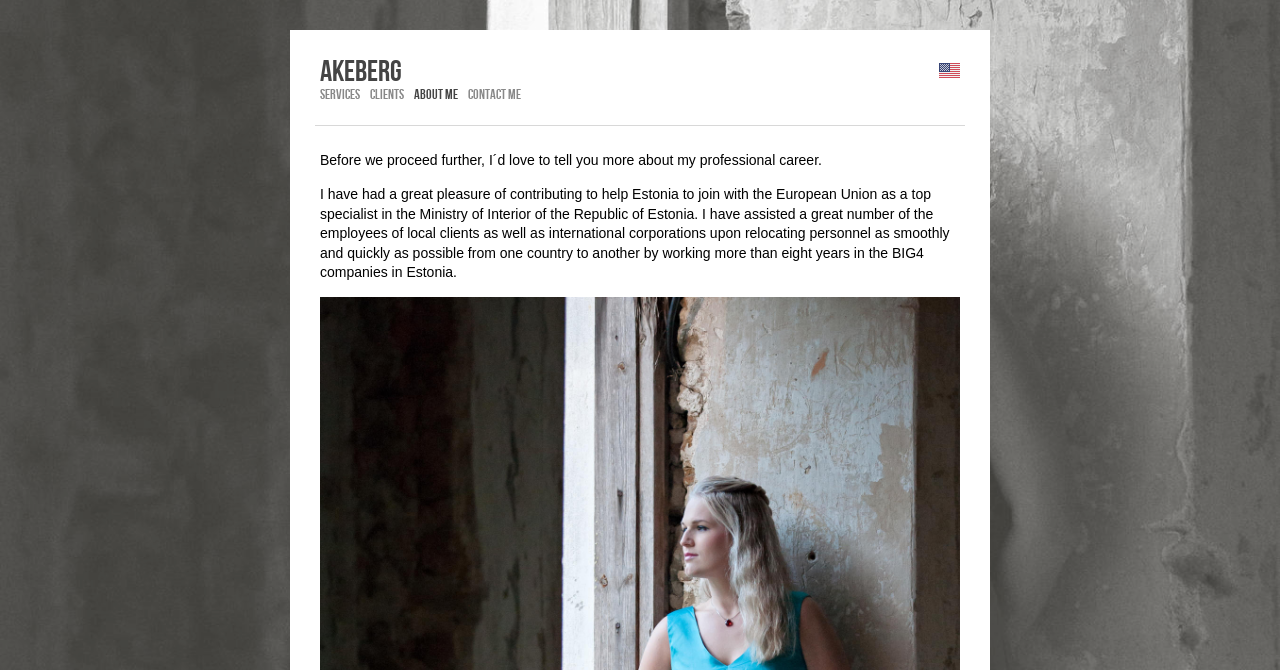How many links are in the top navigation menu?
Using the image provided, answer with just one word or phrase.

4